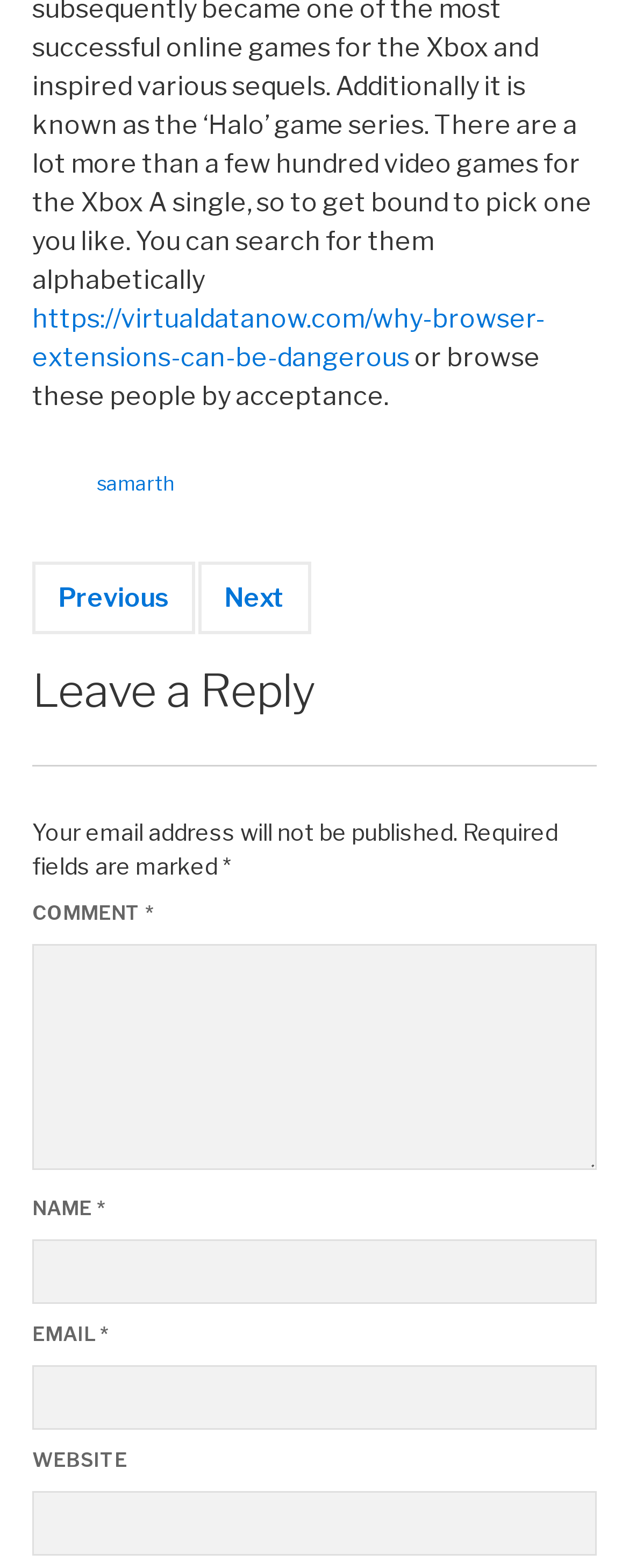Using the element description provided, determine the bounding box coordinates in the format (top-left x, top-left y, bottom-right x, bottom-right y). Ensure that all values are floating point numbers between 0 and 1. Element description: parent_node: EMAIL * aria-describedby="email-notes" name="email"

[0.051, 0.871, 0.949, 0.912]